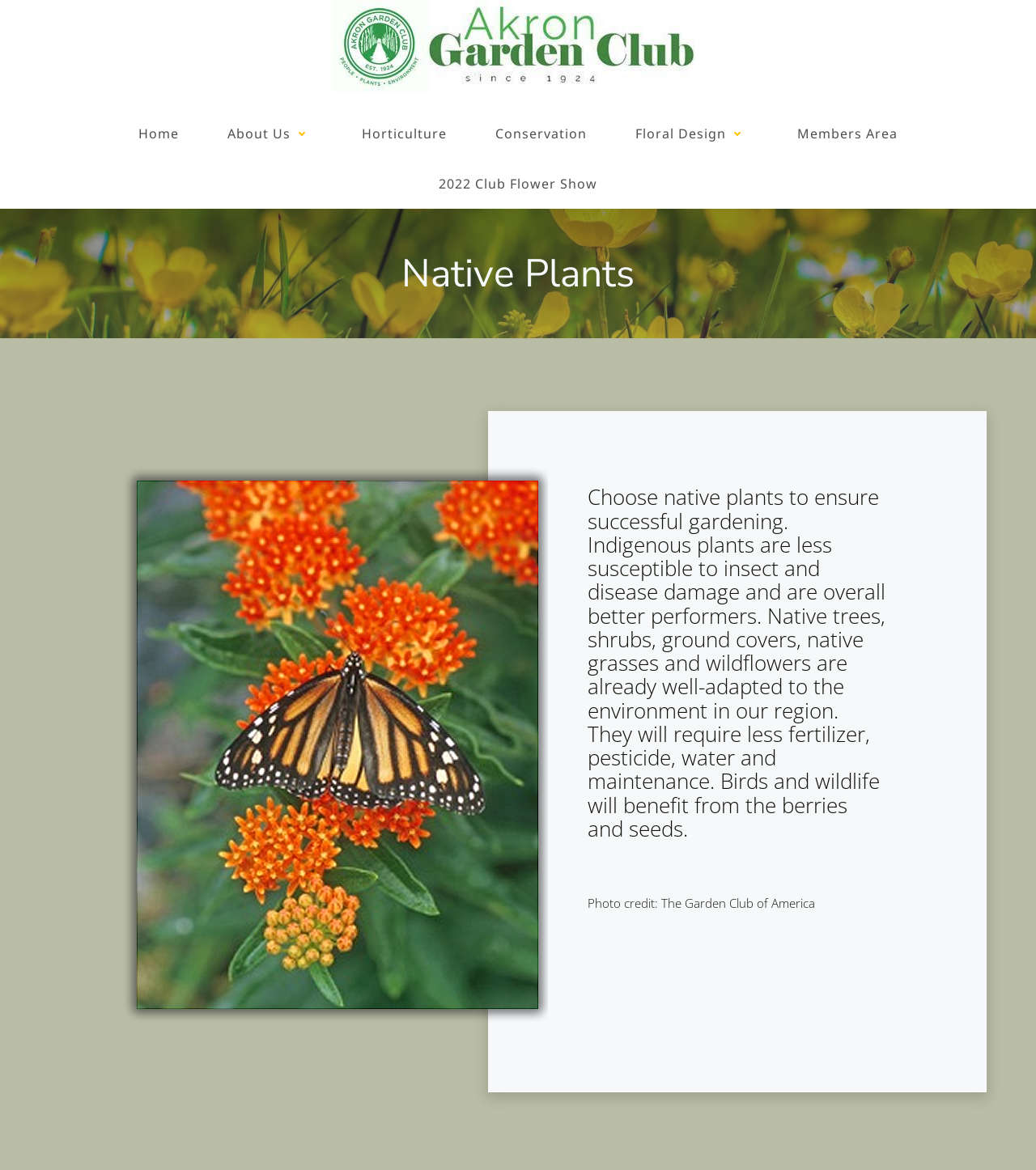What is the credit for the photo on the webpage?
Look at the image and answer the question using a single word or phrase.

The Garden Club of America